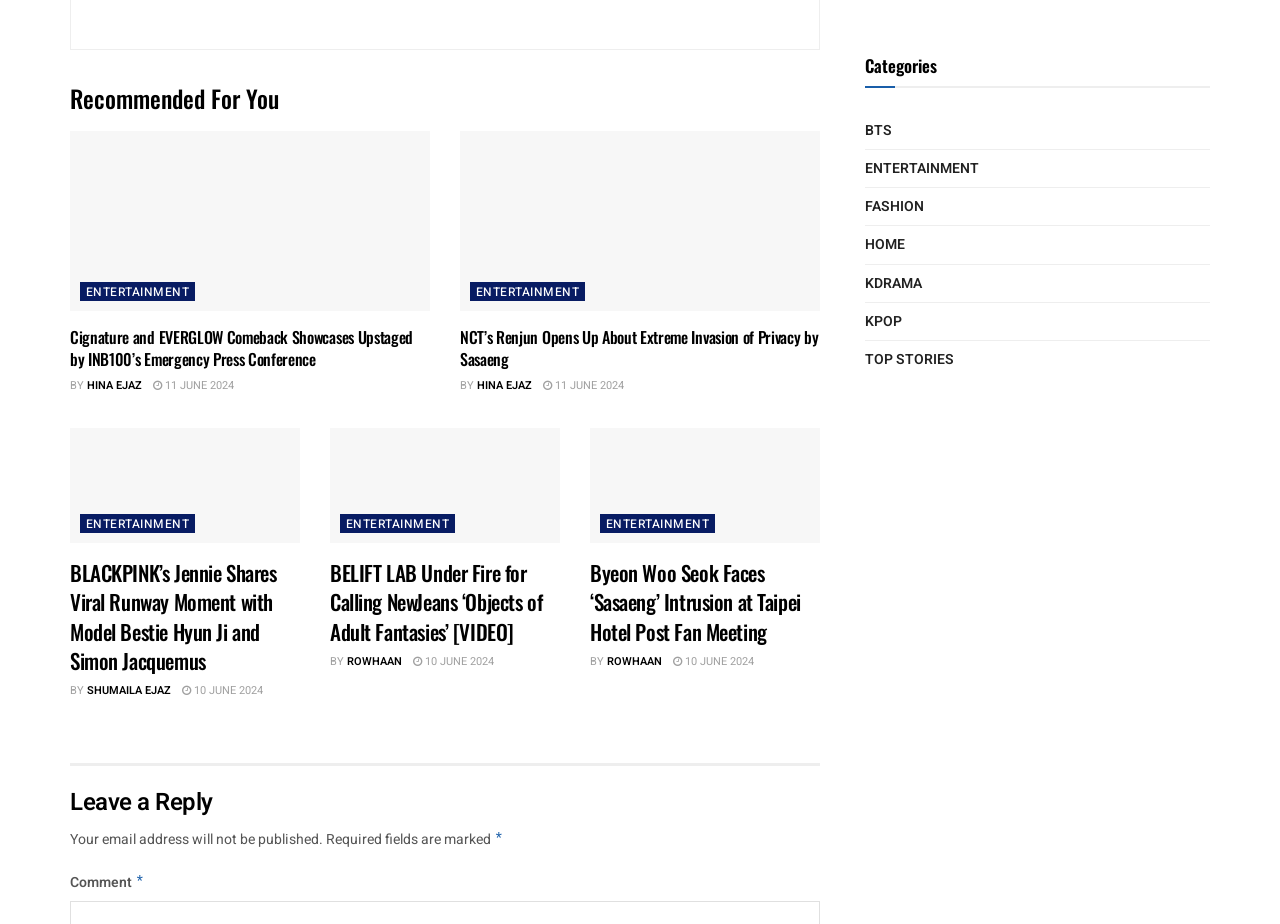Answer the question below with a single word or a brief phrase: 
What is the date of the fourth article?

10 JUNE 2024